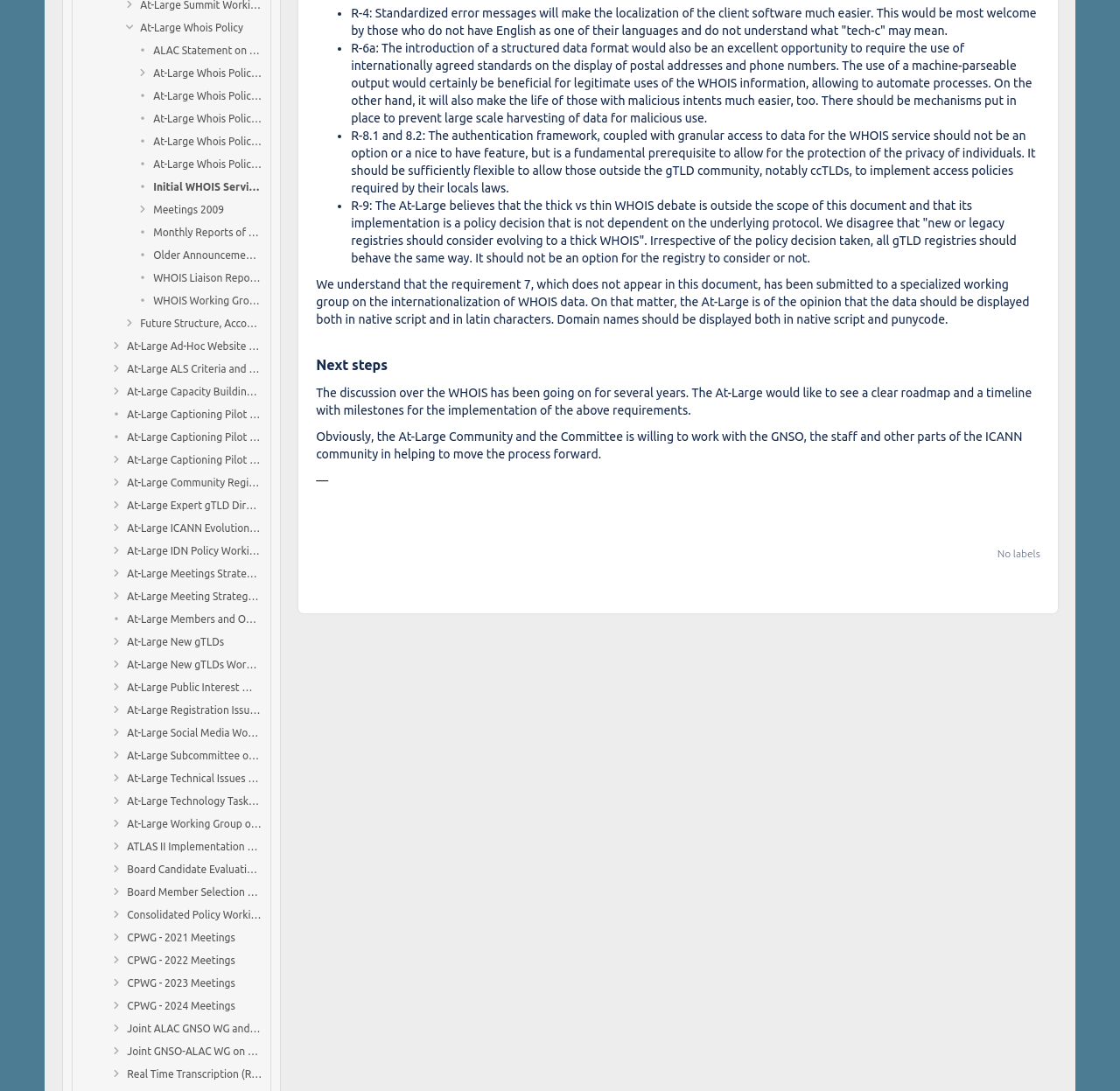Please locate the clickable area by providing the bounding box coordinates to follow this instruction: "Read about At-Large Captioning Pilot Project".

[0.113, 0.391, 0.234, 0.411]